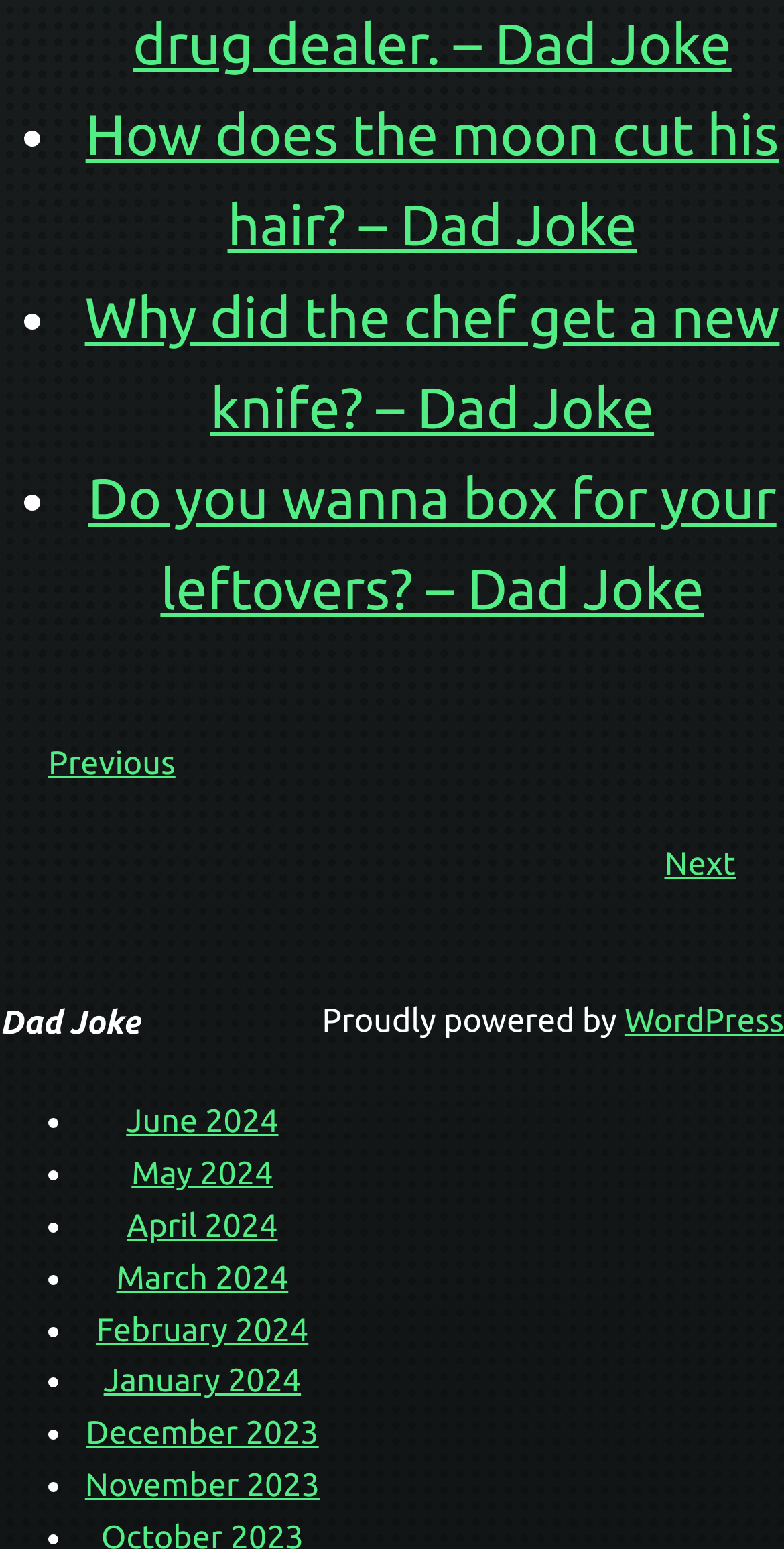What is the platform that powers this website?
Please answer using one word or phrase, based on the screenshot.

WordPress